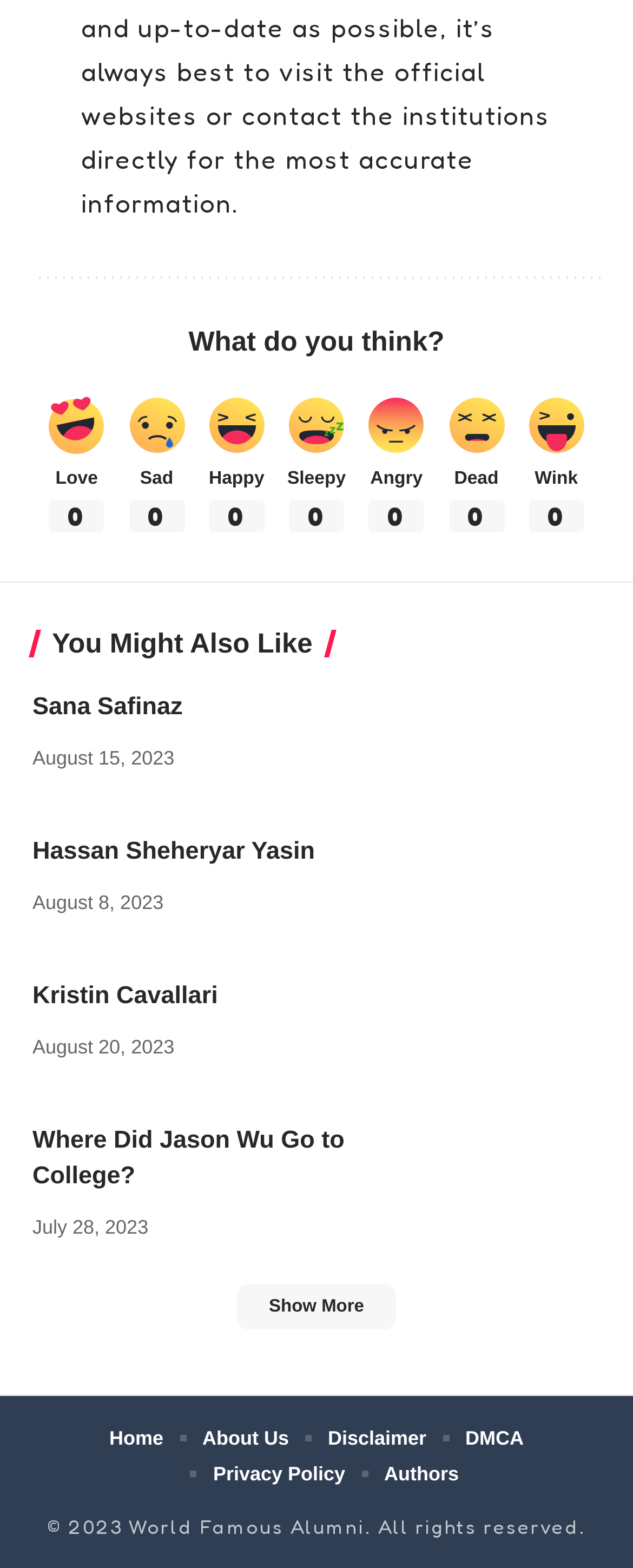From the element description: "Disclaimer", extract the bounding box coordinates of the UI element. The coordinates should be expressed as four float numbers between 0 and 1, in the order [left, top, right, bottom].

[0.518, 0.906, 0.674, 0.928]